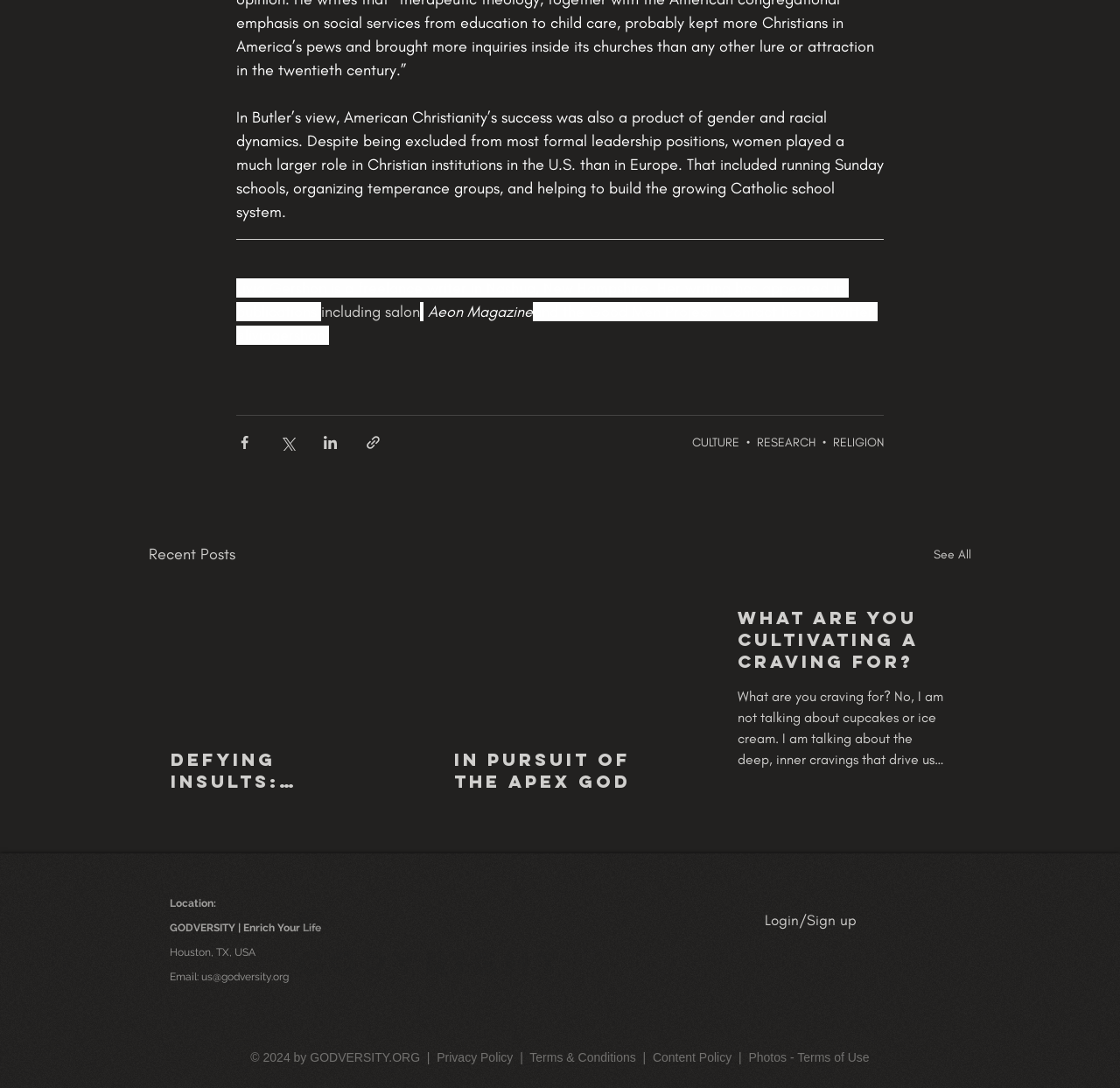Show me the bounding box coordinates of the clickable region to achieve the task as per the instruction: "Visit the CULTURE page".

[0.618, 0.4, 0.66, 0.413]